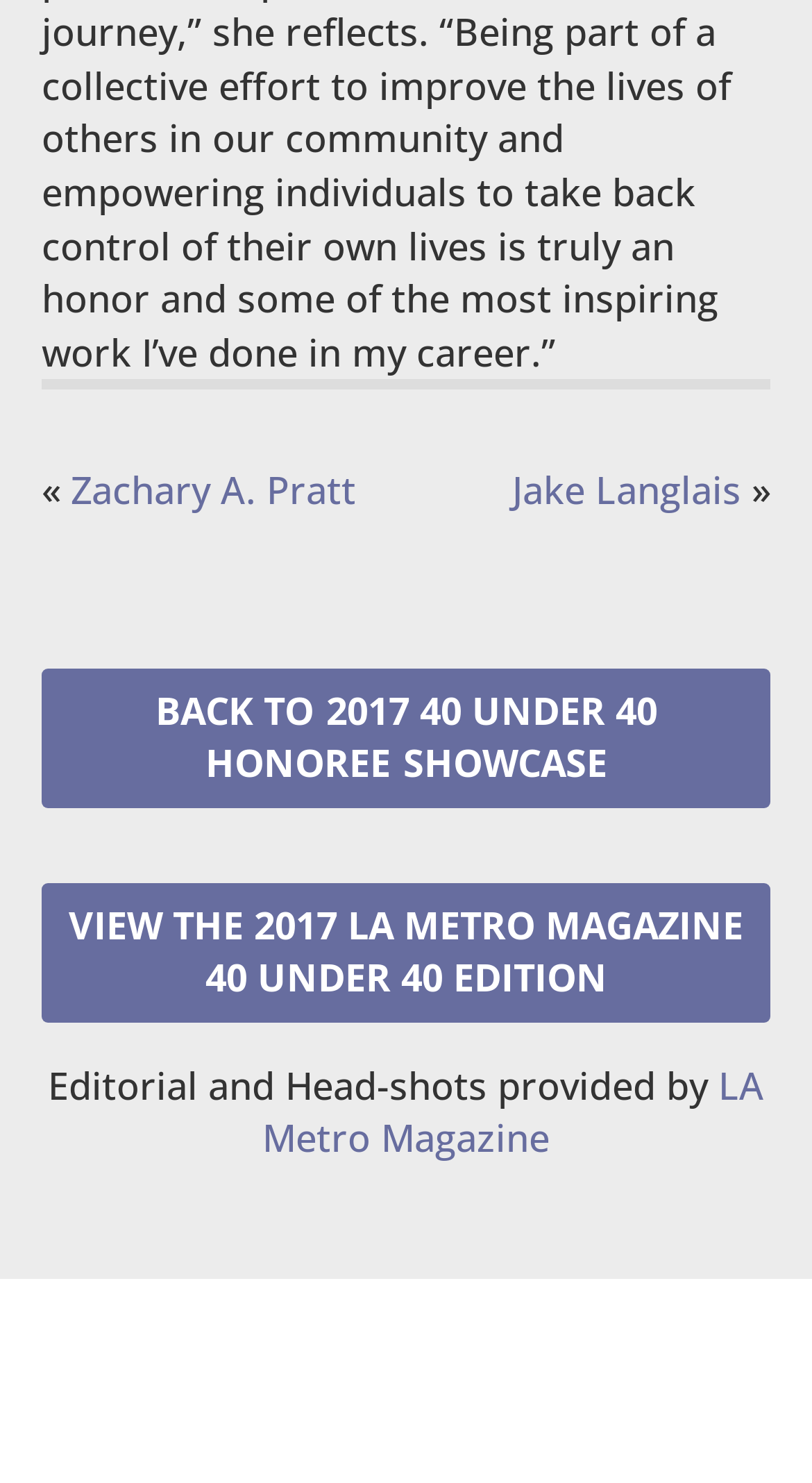How many static text elements are in the footer?
Analyze the image and deliver a detailed answer to the question.

I counted the number of static text elements in the footer section, which are '«', '»', and 'Editorial and Head-shots provided by'.